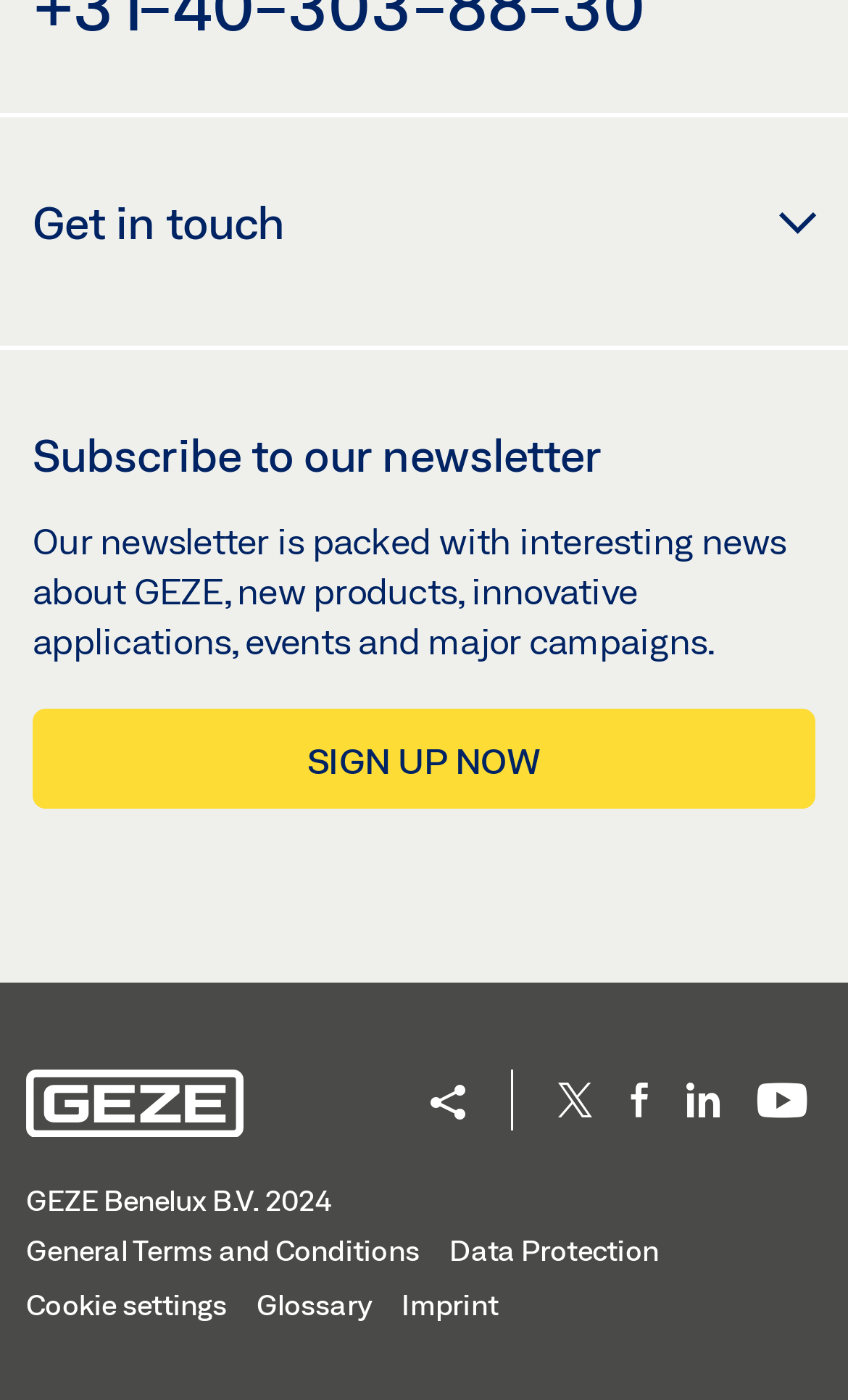What is the purpose of the newsletter?
Use the screenshot to answer the question with a single word or phrase.

Get news about GEZE